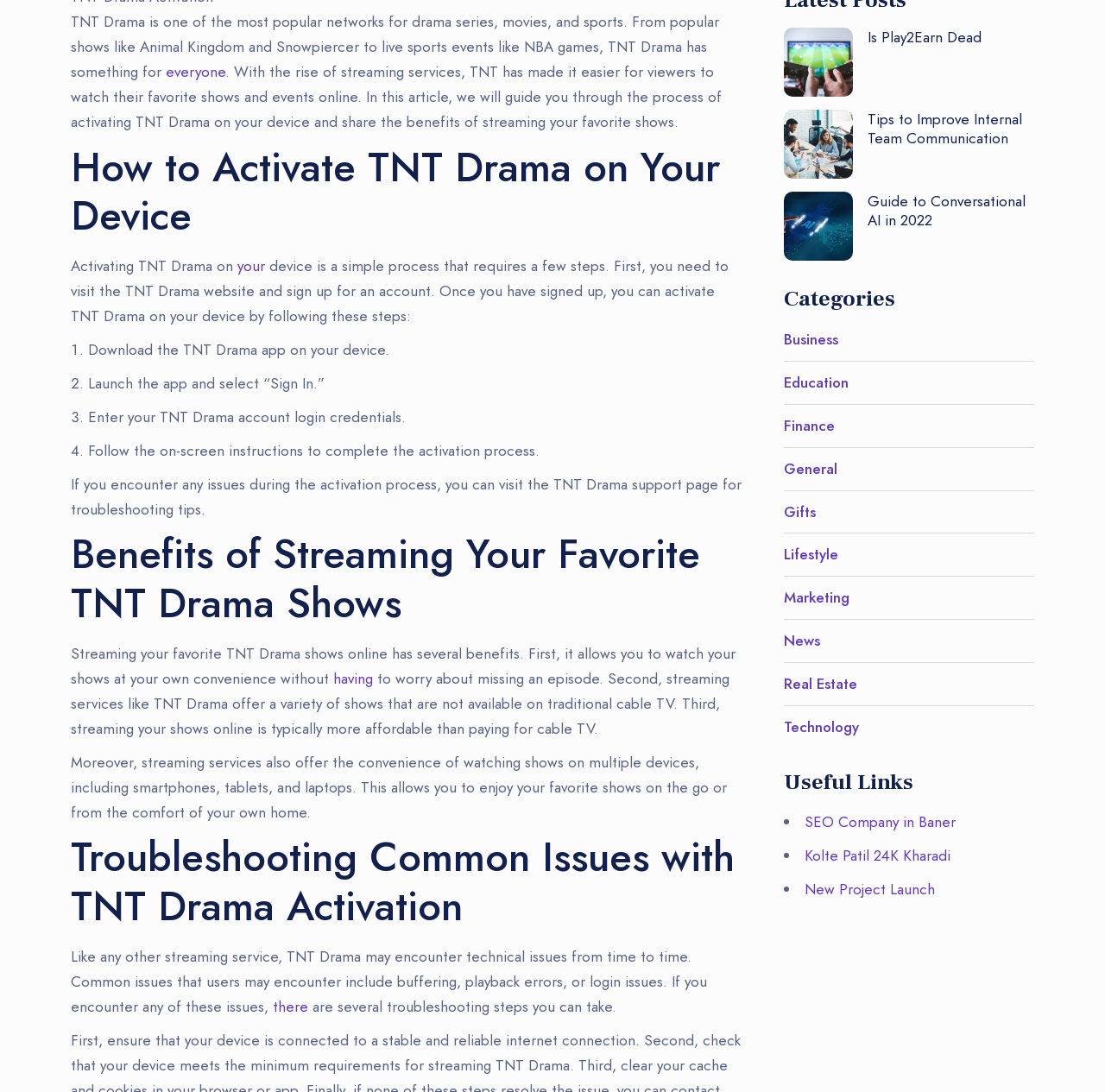From the webpage screenshot, identify the region described by New Project Launch. Provide the bounding box coordinates as (top-left x, top-left y, bottom-right x, bottom-right y), with each value being a floating point number between 0 and 1.

[0.728, 0.805, 0.846, 0.824]